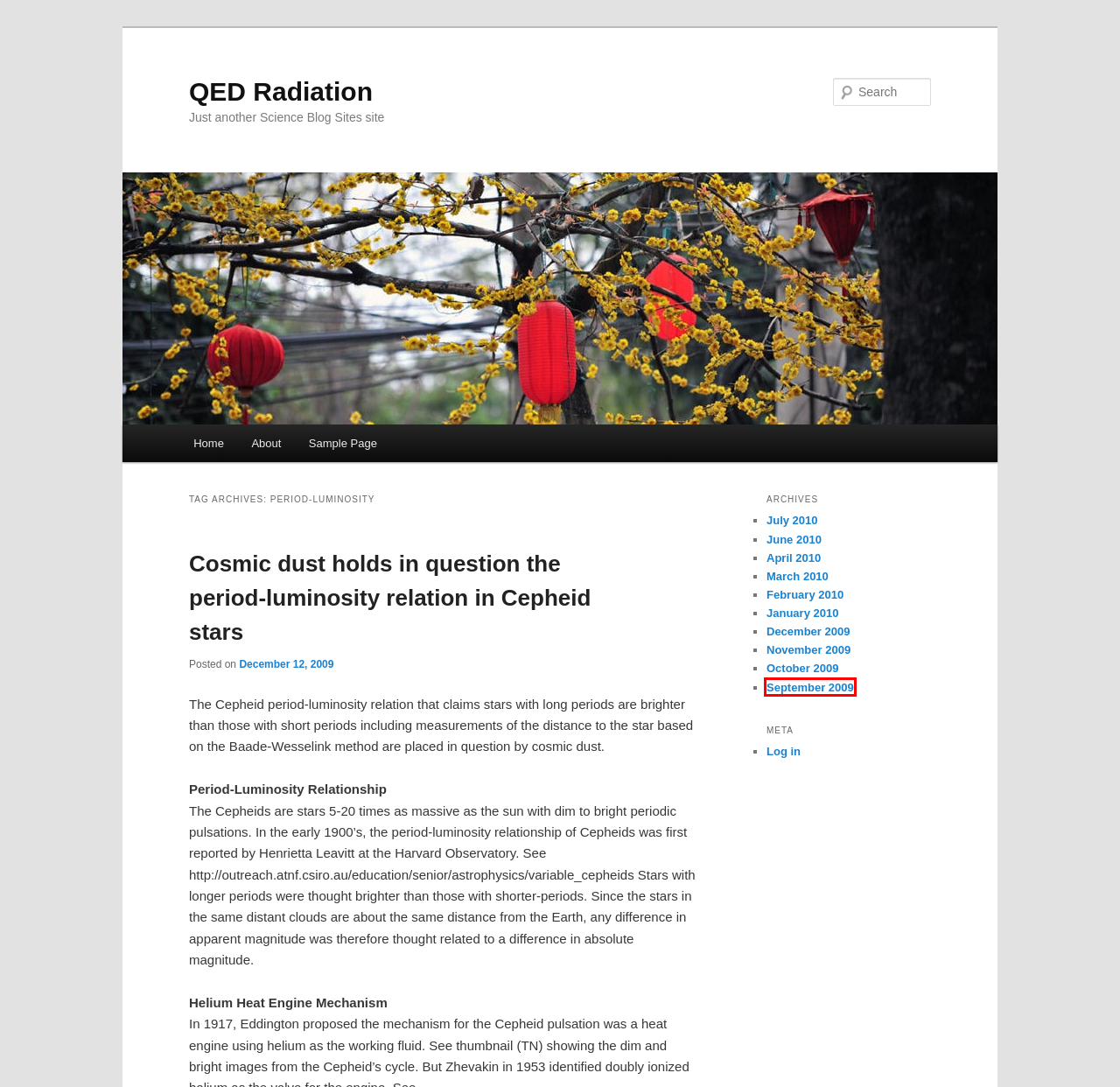Review the screenshot of a webpage that includes a red bounding box. Choose the webpage description that best matches the new webpage displayed after clicking the element within the bounding box. Here are the candidates:
A. December | 2009 | QED Radiation
B. Cosmic dust holds in question the period-luminosity relation in Cepheid stars | QED Radiation
C. September | 2009 | QED Radiation
D. About | QED Radiation
E. January | 2010 | QED Radiation
F. October | 2009 | QED Radiation
G. November | 2009 | QED Radiation
H. March | 2010 | QED Radiation

C